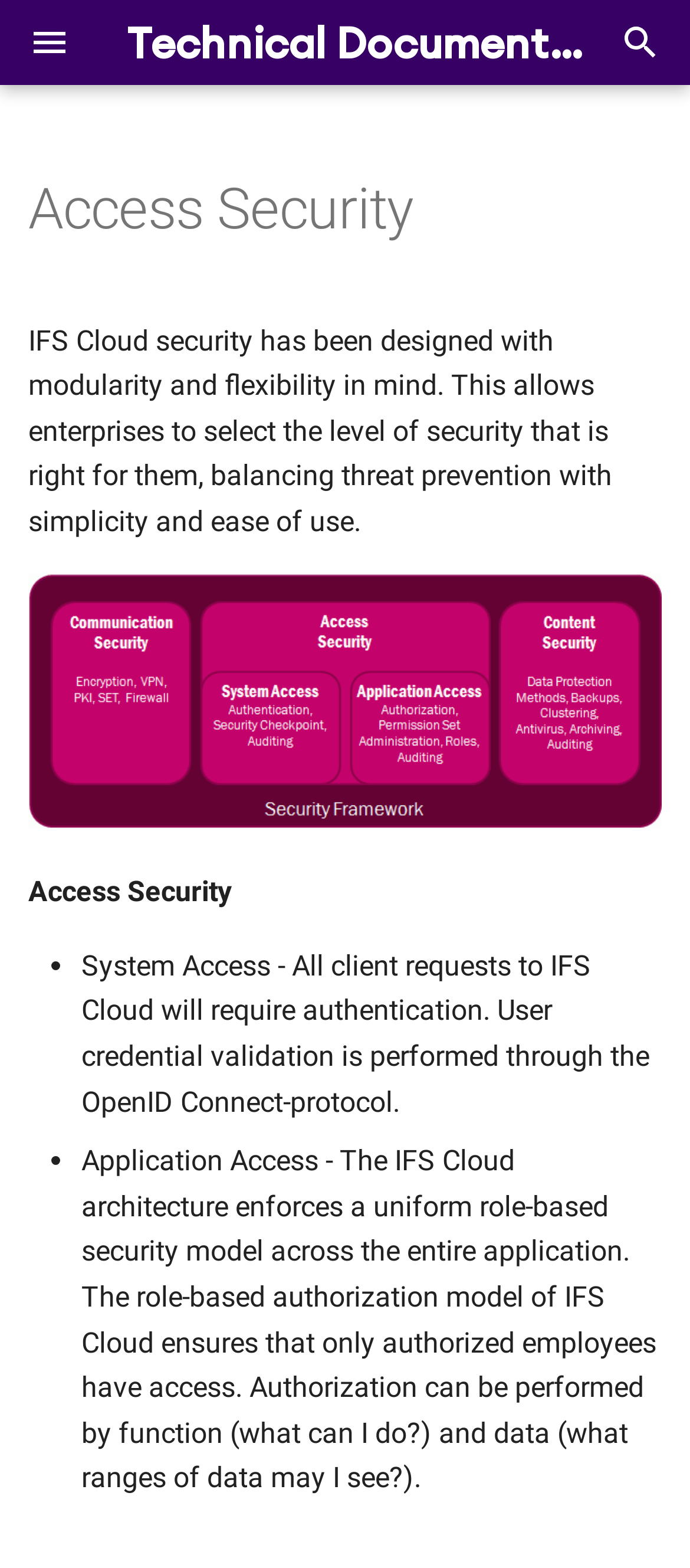Utilize the information from the image to answer the question in detail:
What is the security model used by IFS Cloud?

The security model used by IFS Cloud is OpenID Connect, which is mentioned in the text 'User credential validation is performed through the OpenID Connect-protocol'.